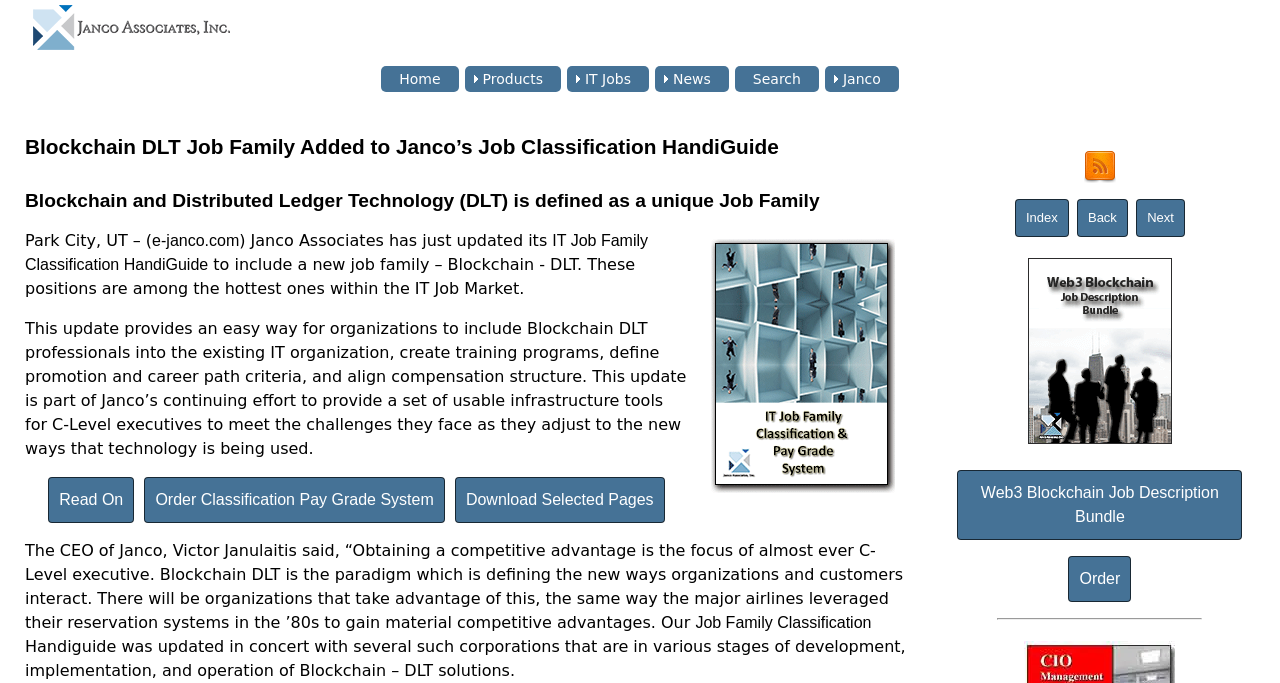Identify the coordinates of the bounding box for the element that must be clicked to accomplish the instruction: "Go to the 'News' page".

[0.512, 0.097, 0.569, 0.135]